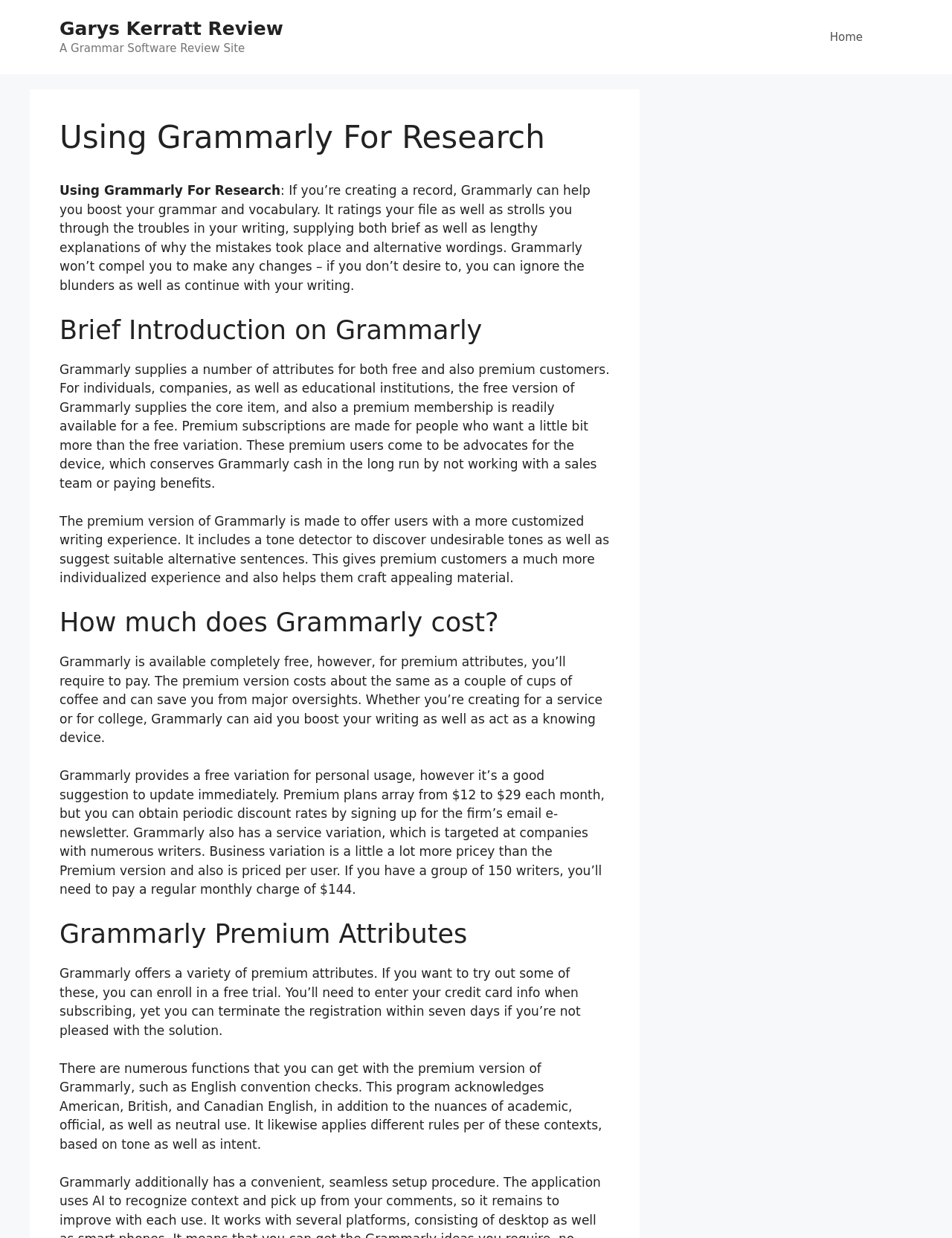Please reply to the following question with a single word or a short phrase:
How much does the premium version of Grammarly cost?

around $12 to $29 per month